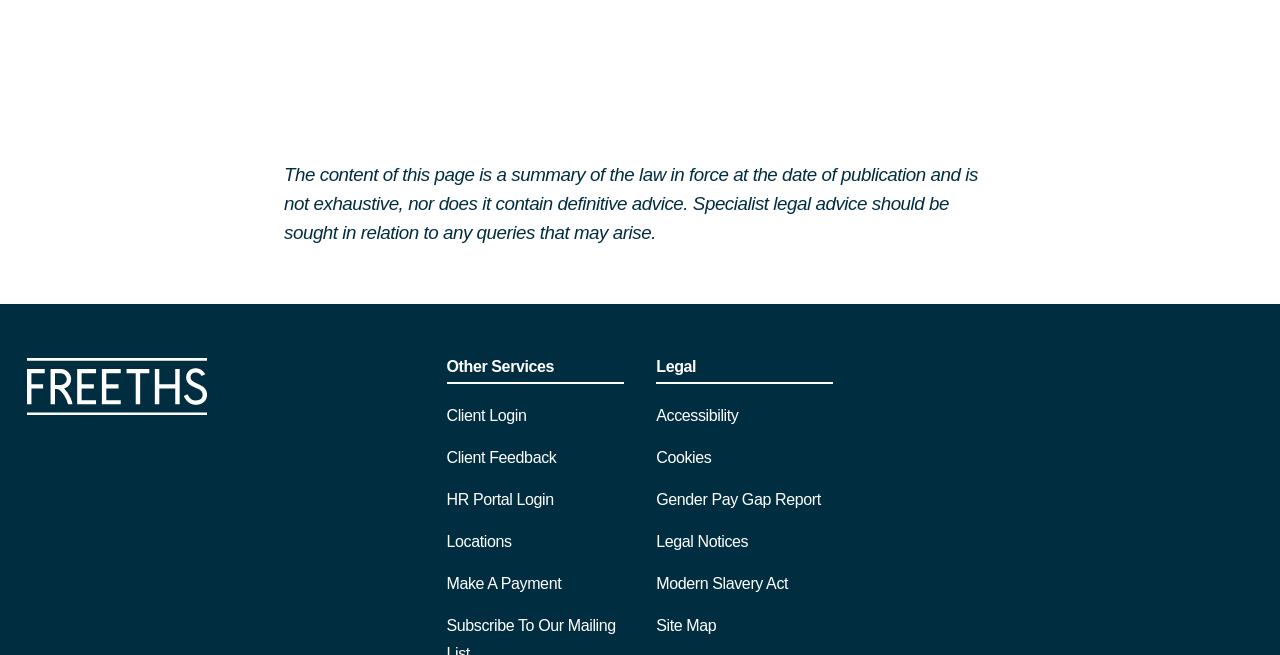Use a single word or phrase to answer the question:
What is the warning message at the top of the page?

Content not exhaustive